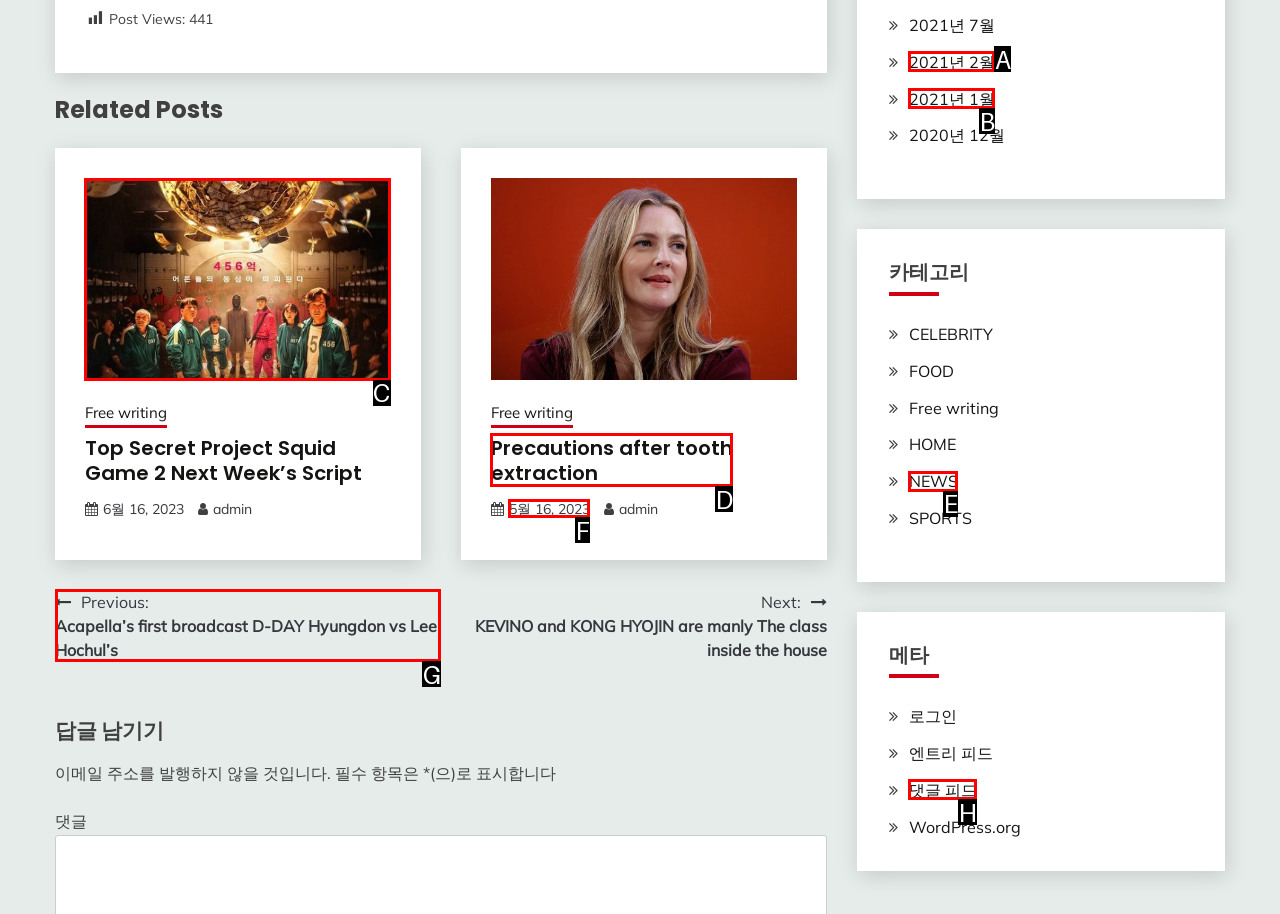Choose the letter of the option you need to click to Read the script. Answer with the letter only.

C